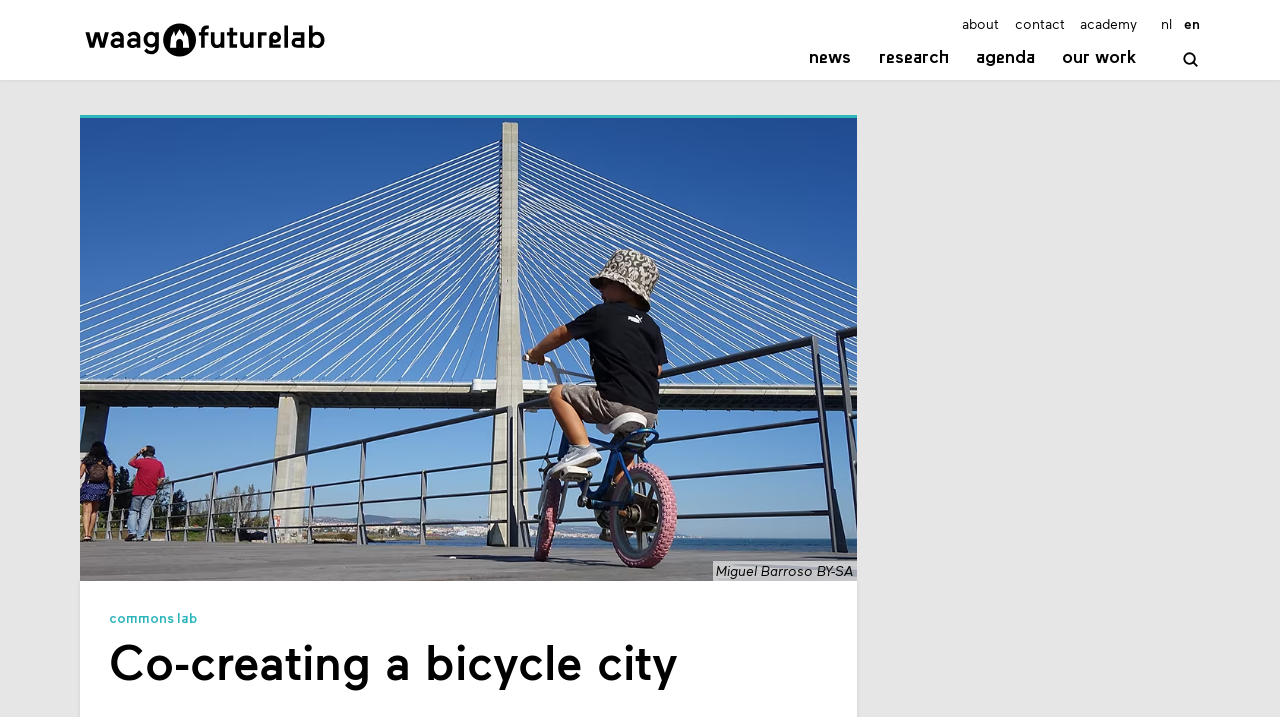Determine which piece of text is the heading of the webpage and provide it.

Co-creating a bicycle city